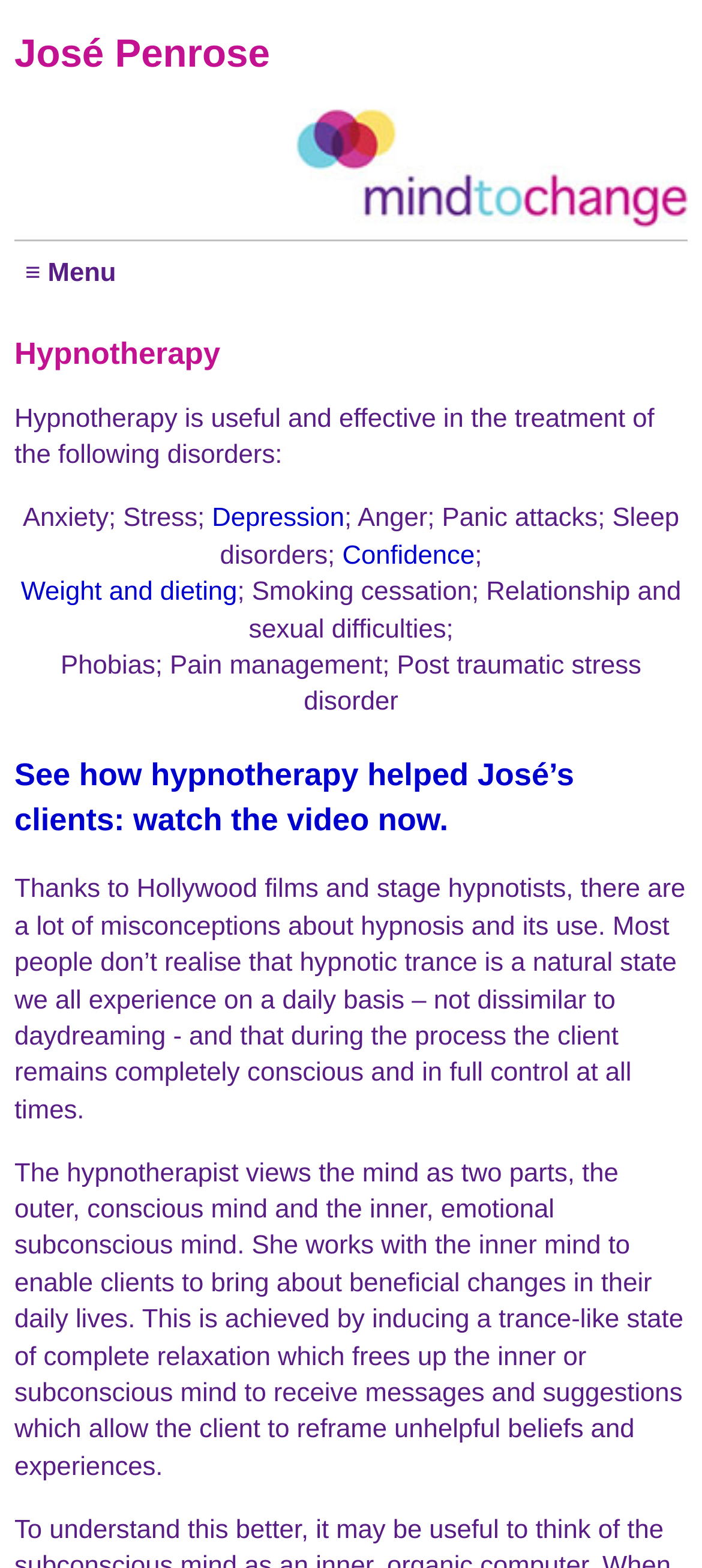Identify the bounding box coordinates for the UI element described as follows: Confidence. Use the format (top-left x, top-left y, bottom-right x, bottom-right y) and ensure all values are floating point numbers between 0 and 1.

[0.488, 0.345, 0.676, 0.364]